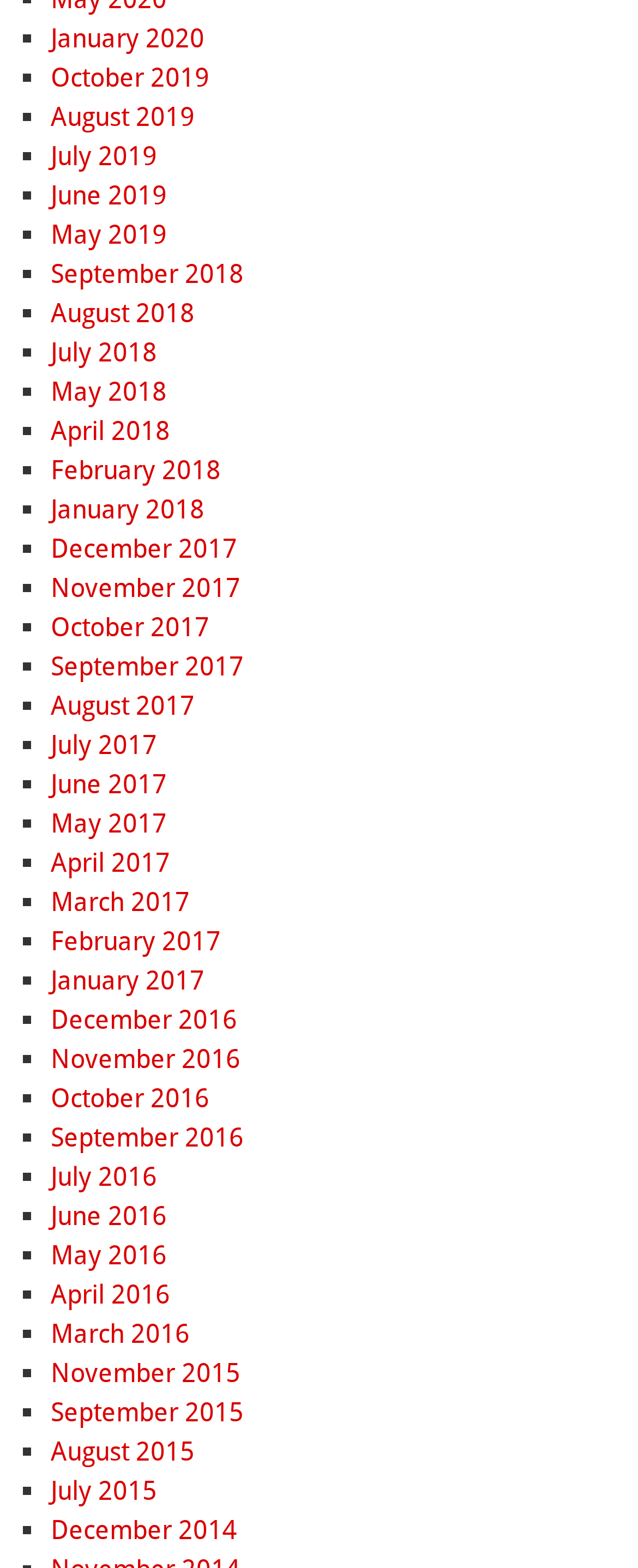Can you find the bounding box coordinates for the element to click on to achieve the instruction: "Click on January 2020"?

[0.079, 0.015, 0.32, 0.035]